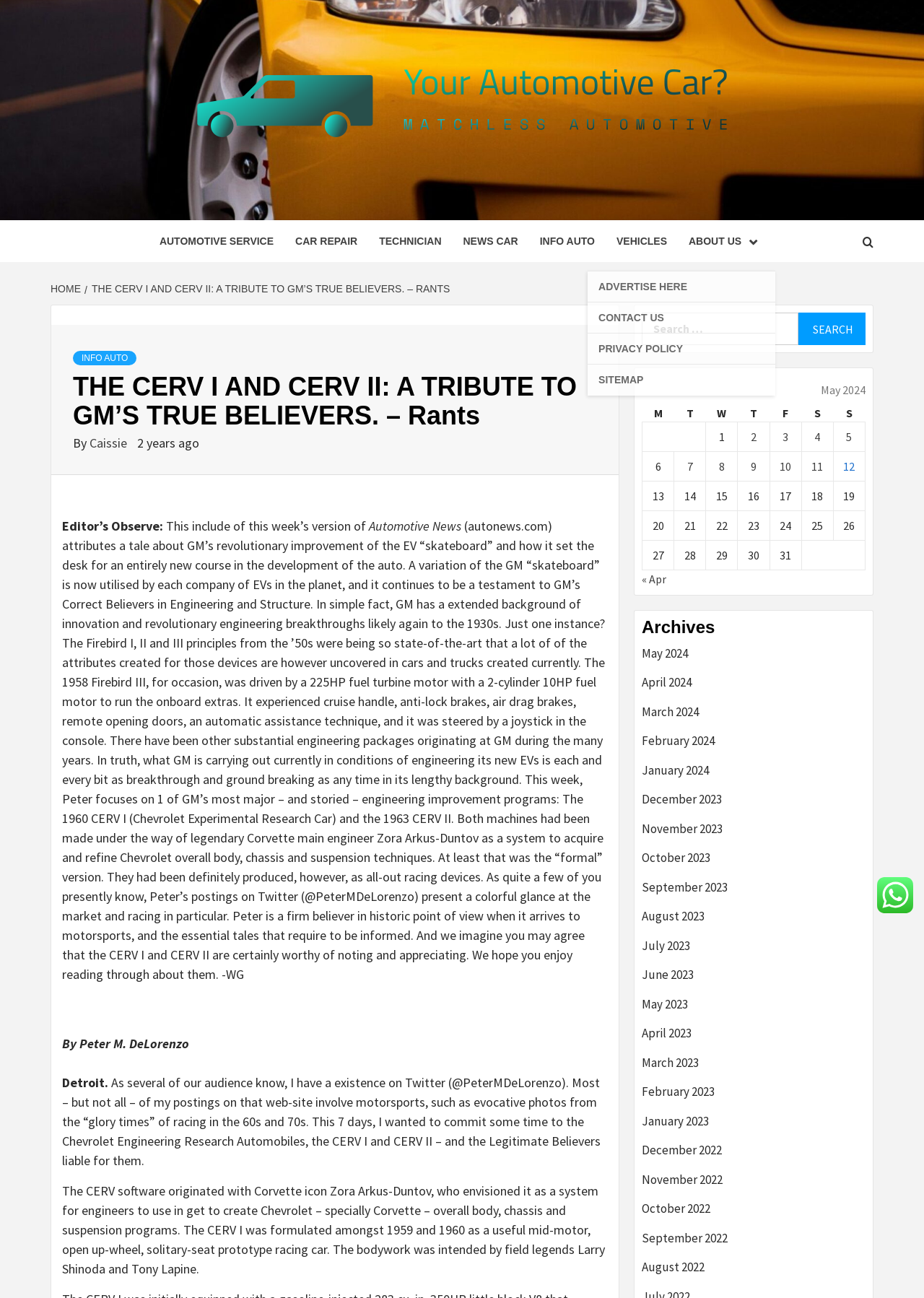Could you determine the bounding box coordinates of the clickable element to complete the instruction: "Click on the 'Excel Auto' link"? Provide the coordinates as four float numbers between 0 and 1, i.e., [left, top, right, bottom].

[0.109, 0.042, 0.891, 0.128]